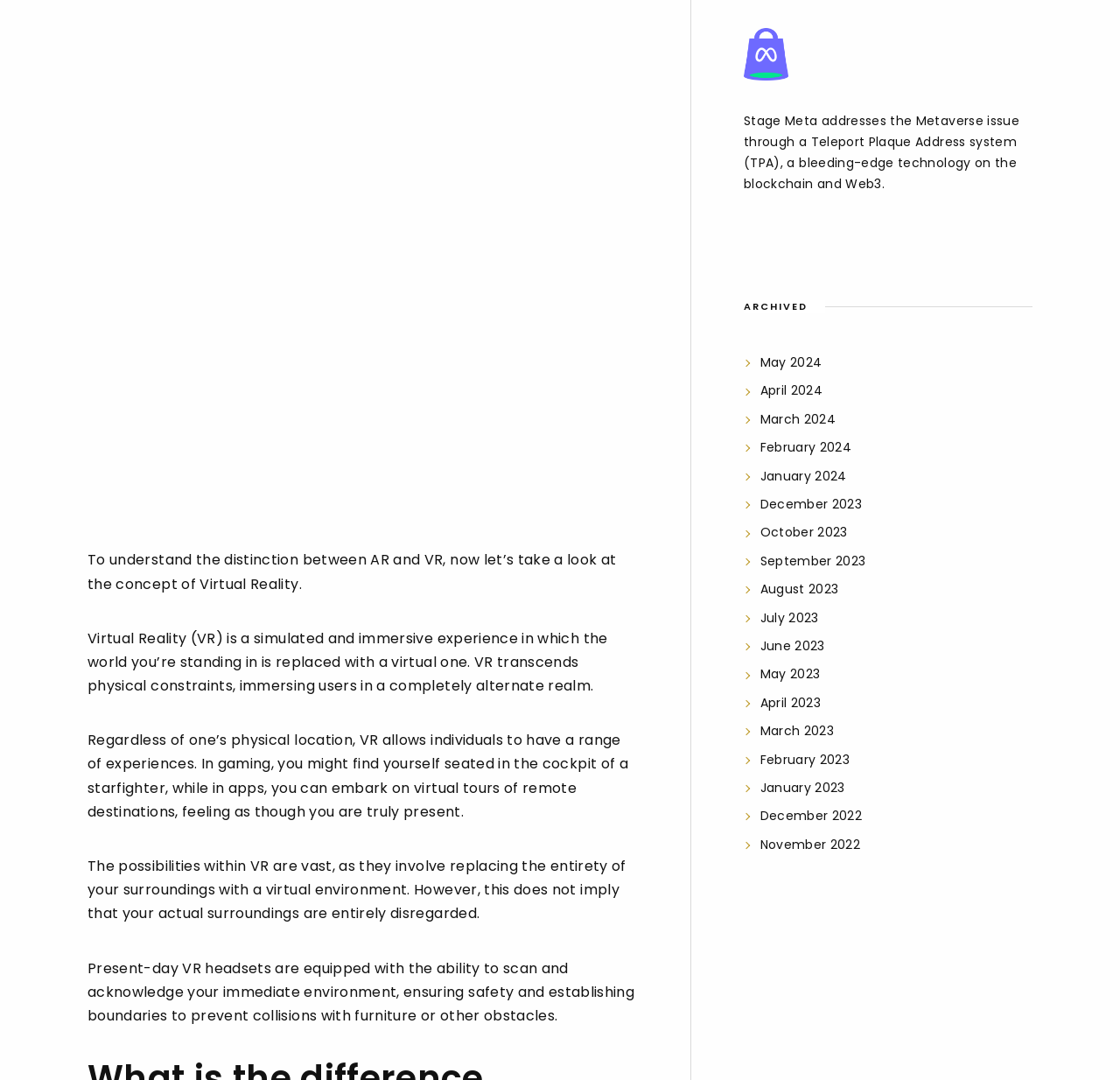Indicate the bounding box coordinates of the element that must be clicked to execute the instruction: "Click on February 2024". The coordinates should be given as four float numbers between 0 and 1, i.e., [left, top, right, bottom].

[0.679, 0.401, 0.76, 0.428]